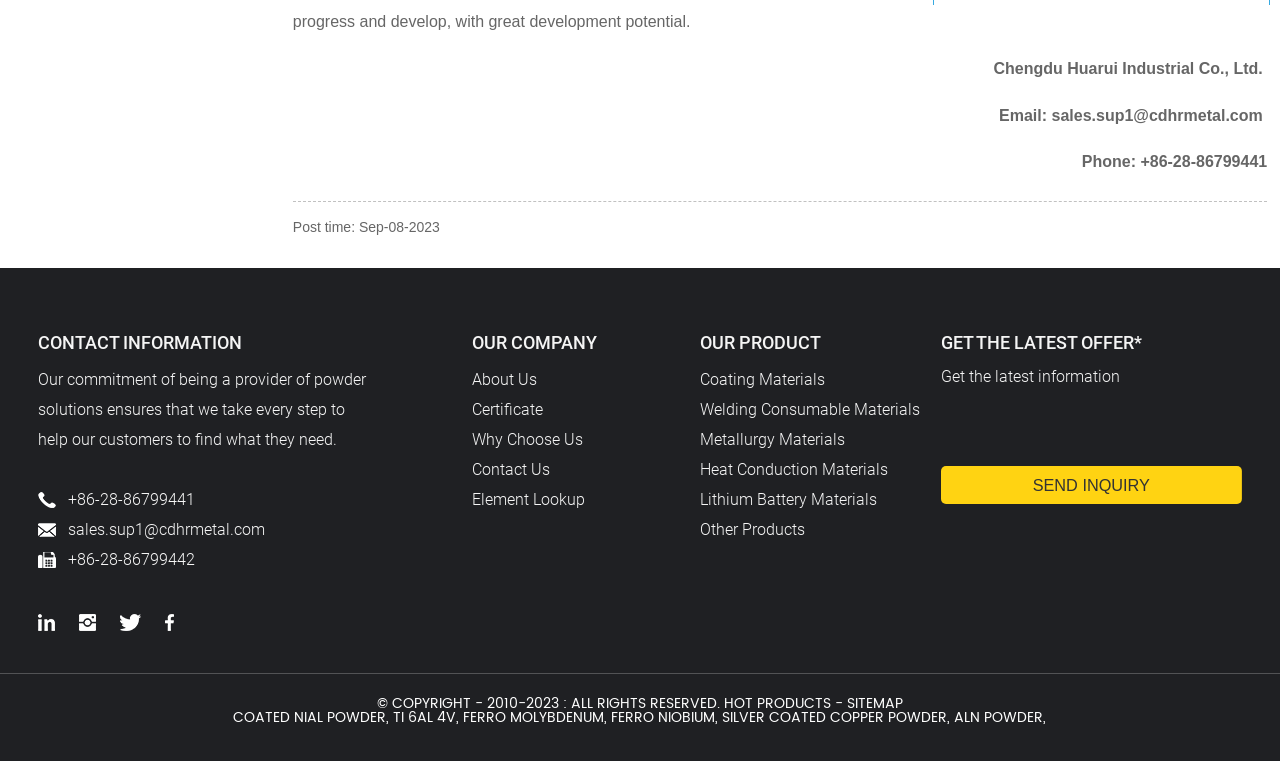How many social media links are there?
Please provide a detailed and thorough answer to the question.

In the footer section, there are four social media links: linkedin, instagam, twiter, and facebook. Each link has an associated image element.